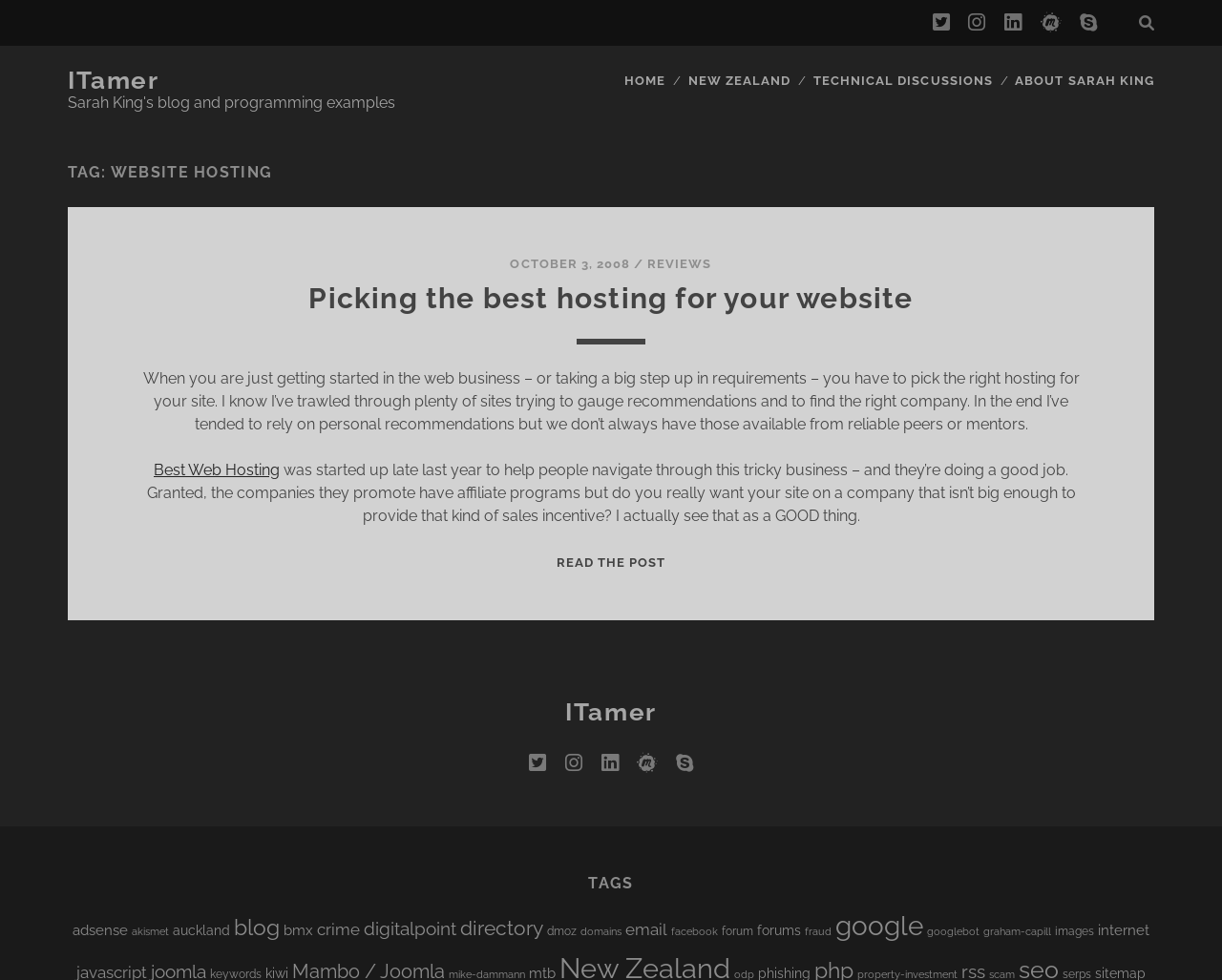Identify the main title of the webpage and generate its text content.

TAG: WEBSITE HOSTING